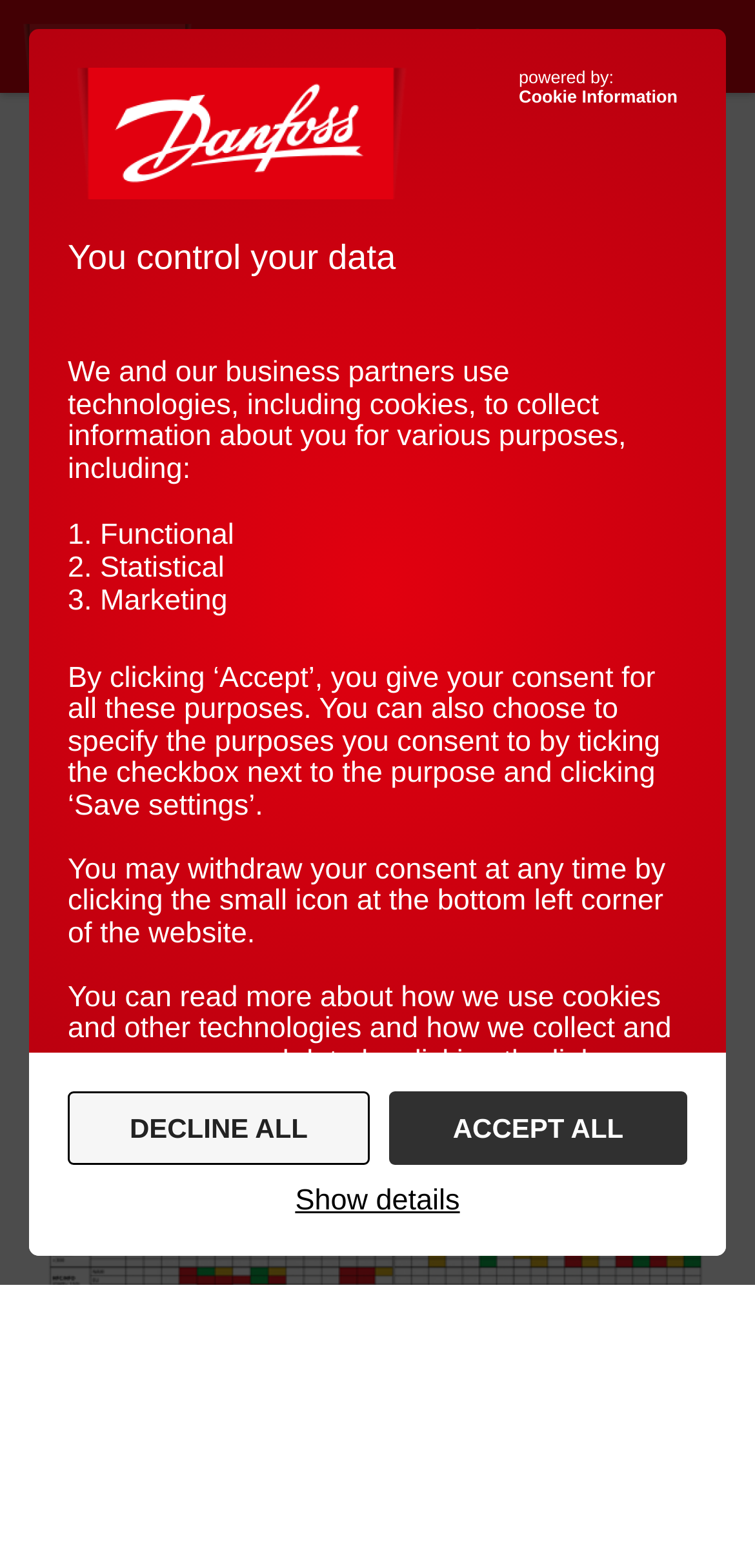Find the bounding box coordinates of the clickable area required to complete the following action: "Open the searchbar".

[0.564, 0.0, 0.71, 0.059]